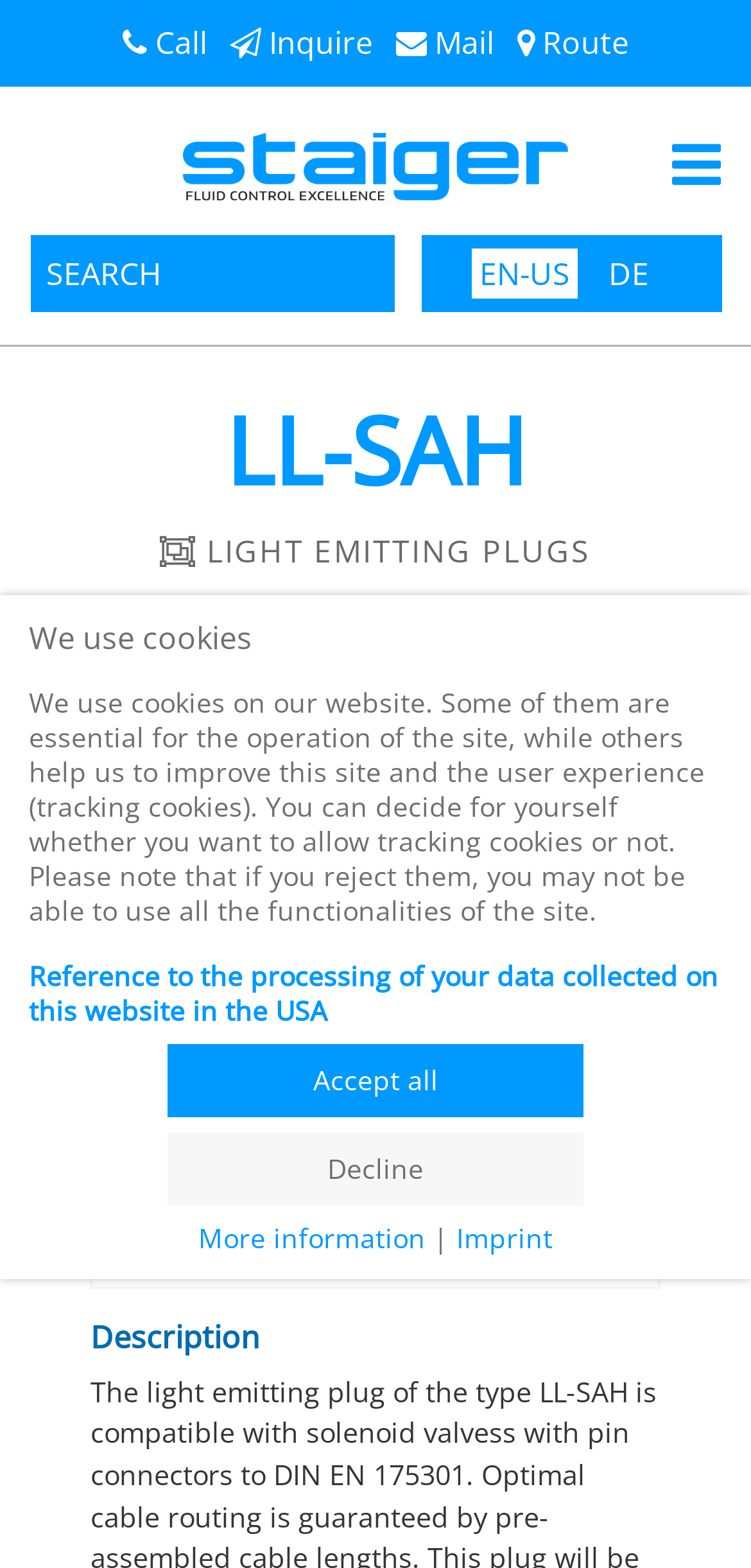Identify the bounding box coordinates of the specific part of the webpage to click to complete this instruction: "View type description".

[0.269, 0.438, 0.731, 0.487]